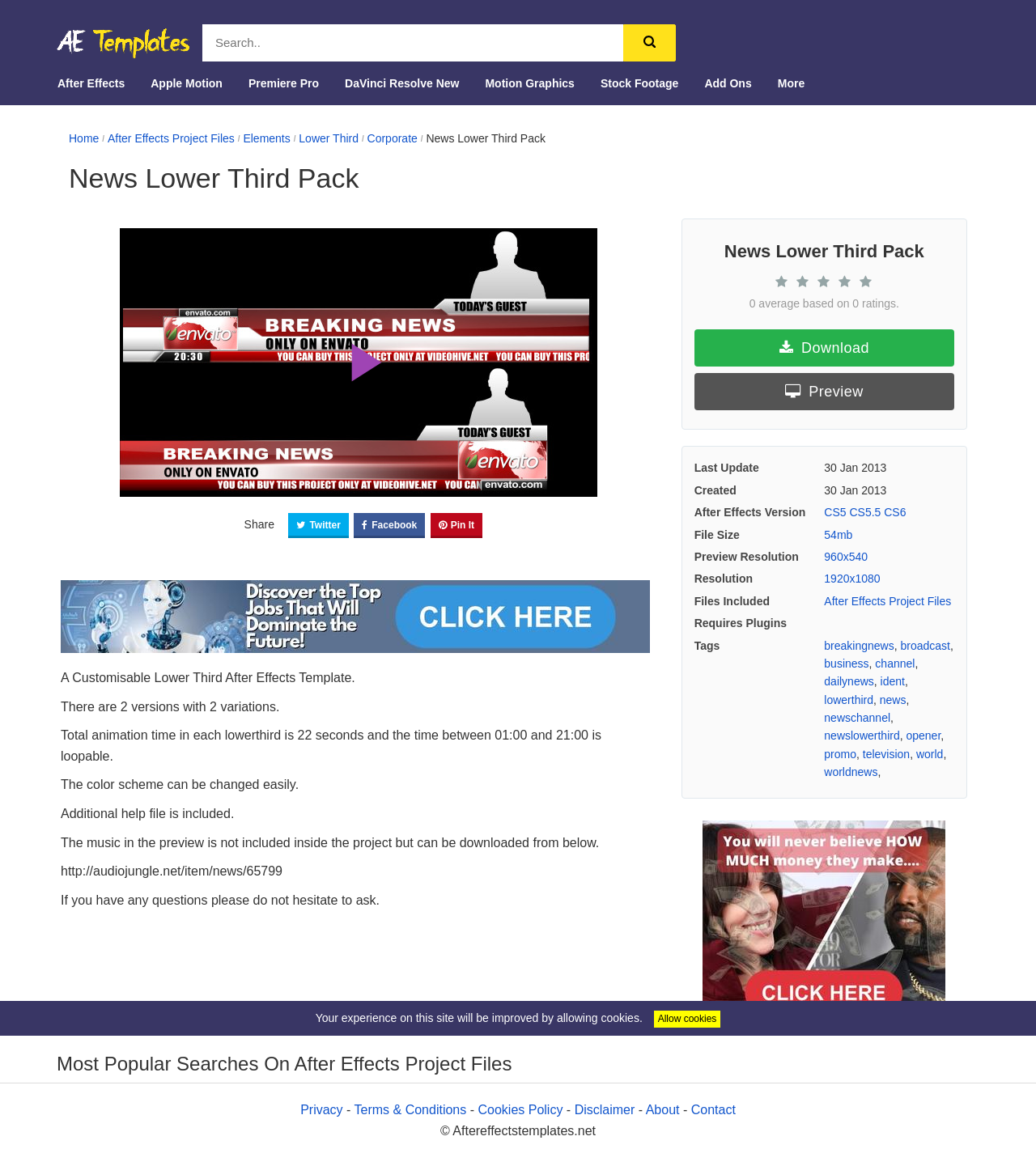What is the total animation time in each lower third?
Look at the screenshot and provide an in-depth answer.

I found the answer by reading the static text element that says 'Total animation time in each lowerthird is 22 seconds and the time between 01:00 and 21:00 is loopable.' which provides information about the total animation time in each lower third.